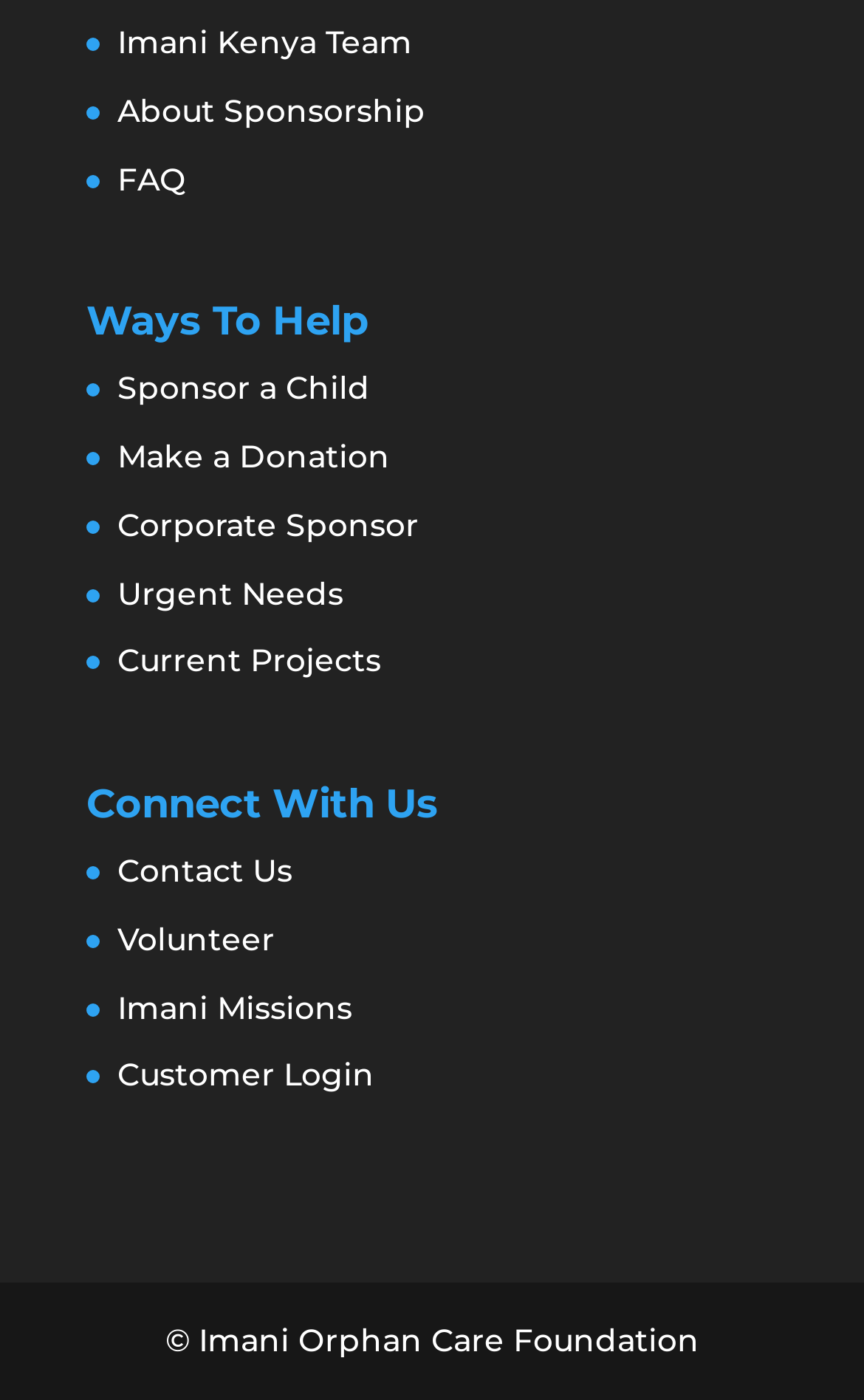Give a concise answer of one word or phrase to the question: 
How many ways to help are listed?

5